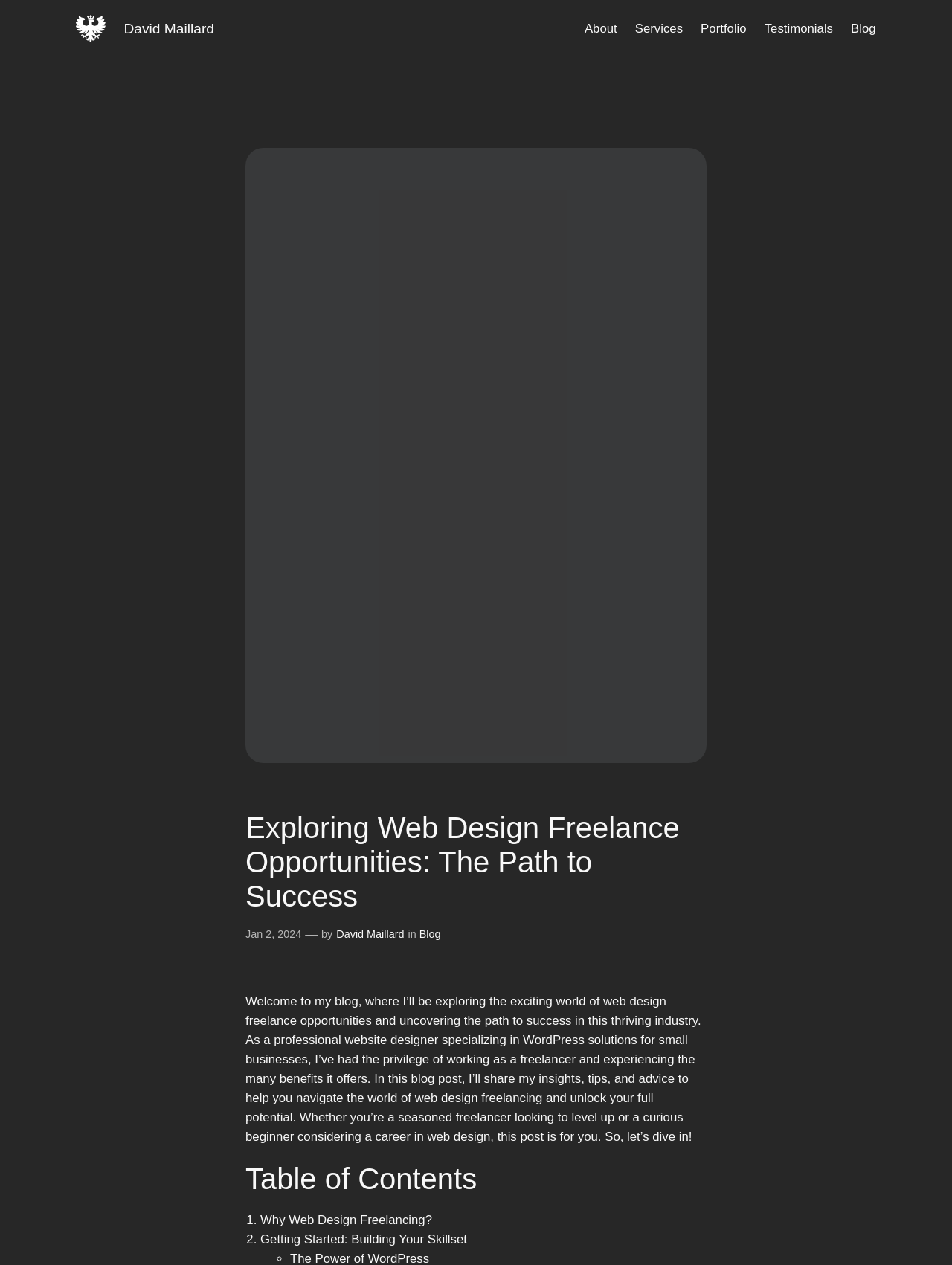Provide the bounding box coordinates of the HTML element described by the text: "alt="David Maillard"".

[0.08, 0.012, 0.111, 0.034]